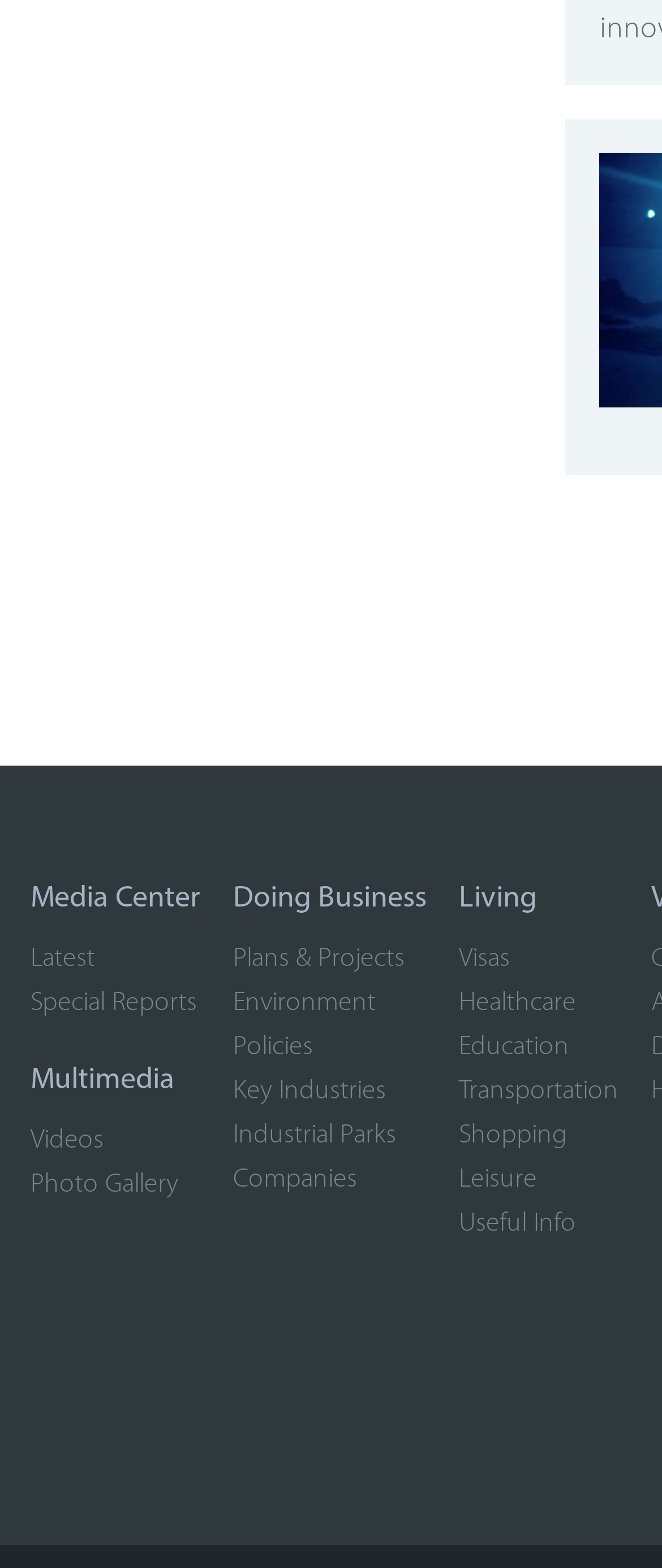Use a single word or phrase to answer the question: What are the main categories on this webpage?

Media, Multimedia, Doing Business, Living